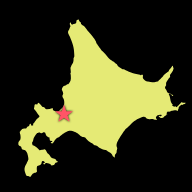What is the purpose of this visual representation?
Kindly offer a comprehensive and detailed response to the question.

This visual representation serves as a guide for potential visitors, particularly those interested in renting a car to navigate the scenic landscapes and various attractions throughout Hokkaido, providing them with a simplified map of Hokkaido highlighting Sapporo city.